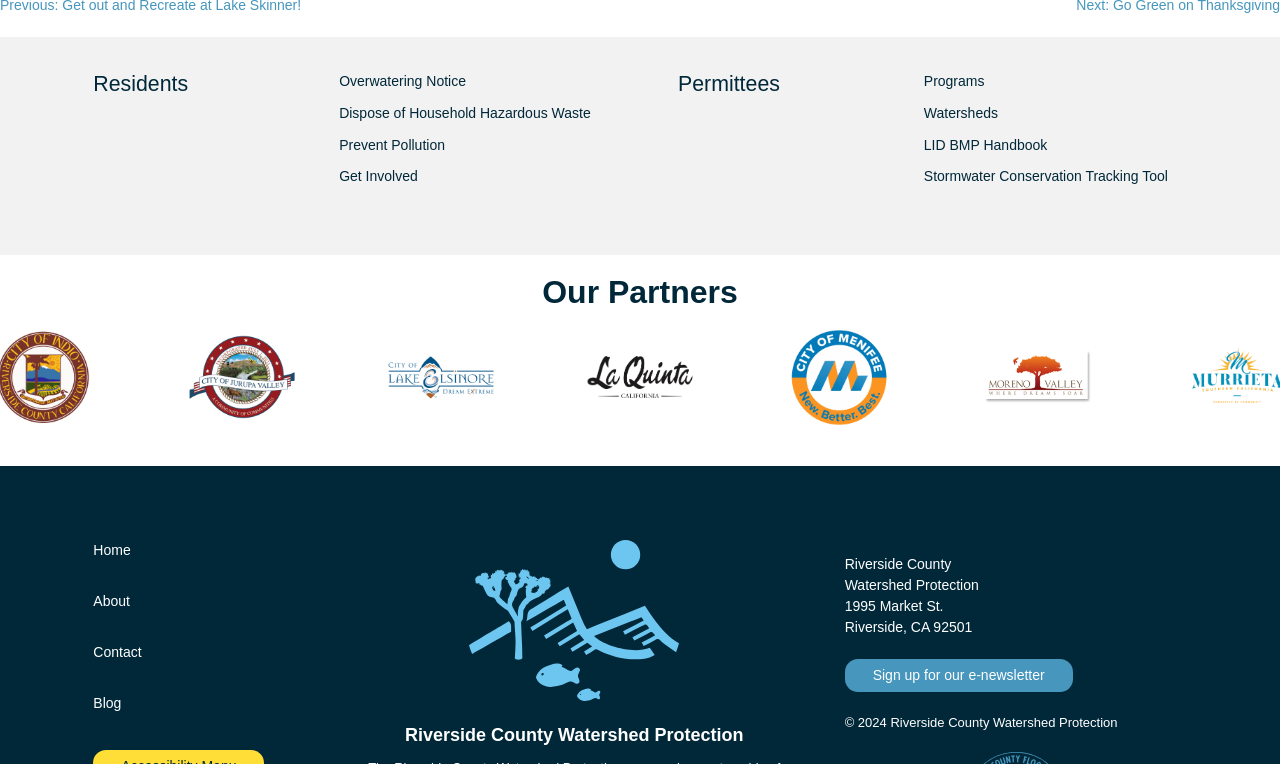Provide your answer in a single word or phrase: 
How many links are under 'Residents'?

4